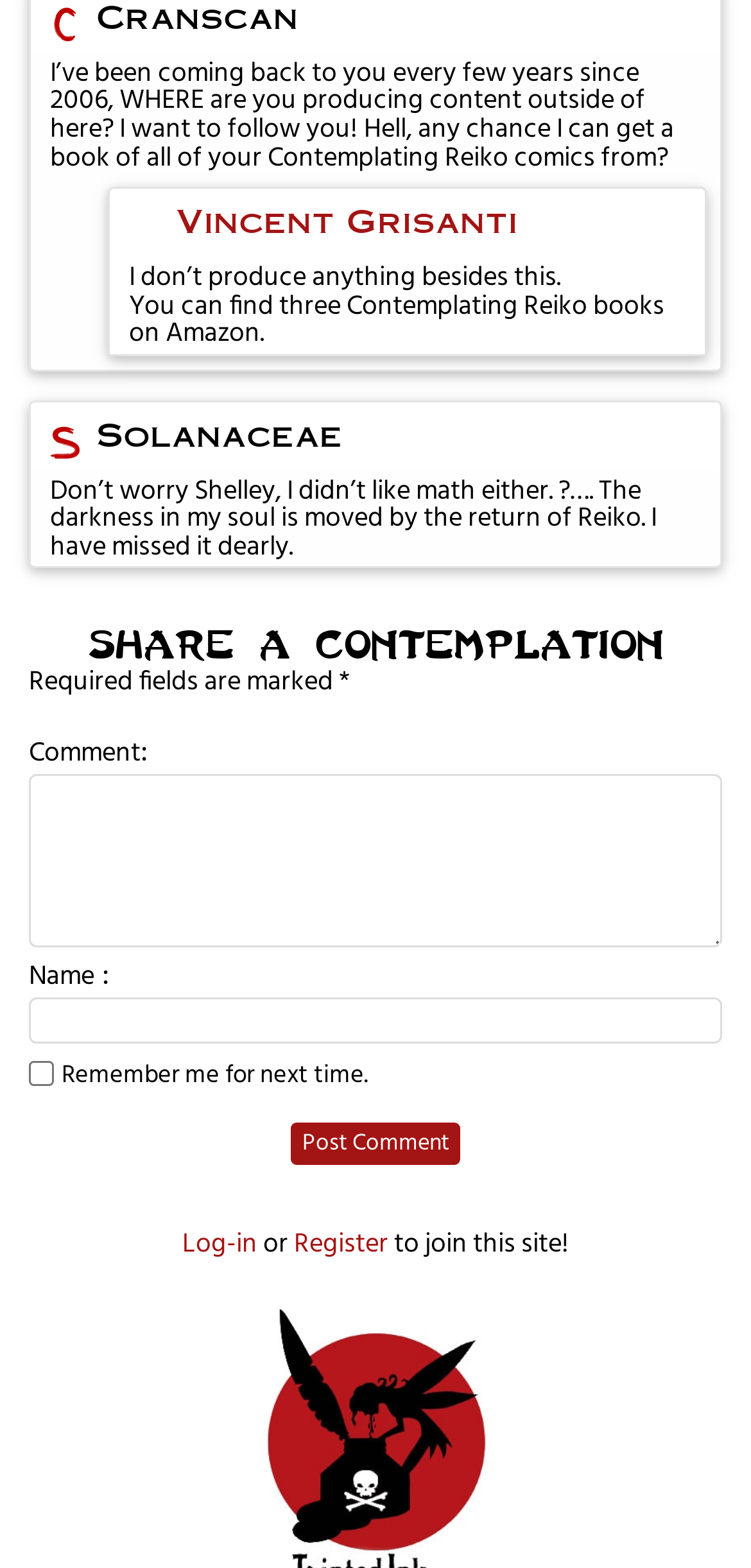What is the status of the 'Remember me for next time' checkbox?
Can you give a detailed and elaborate answer to the question?

The 'Remember me for next time' checkbox has a property 'checked: false', which indicates that it is unchecked.